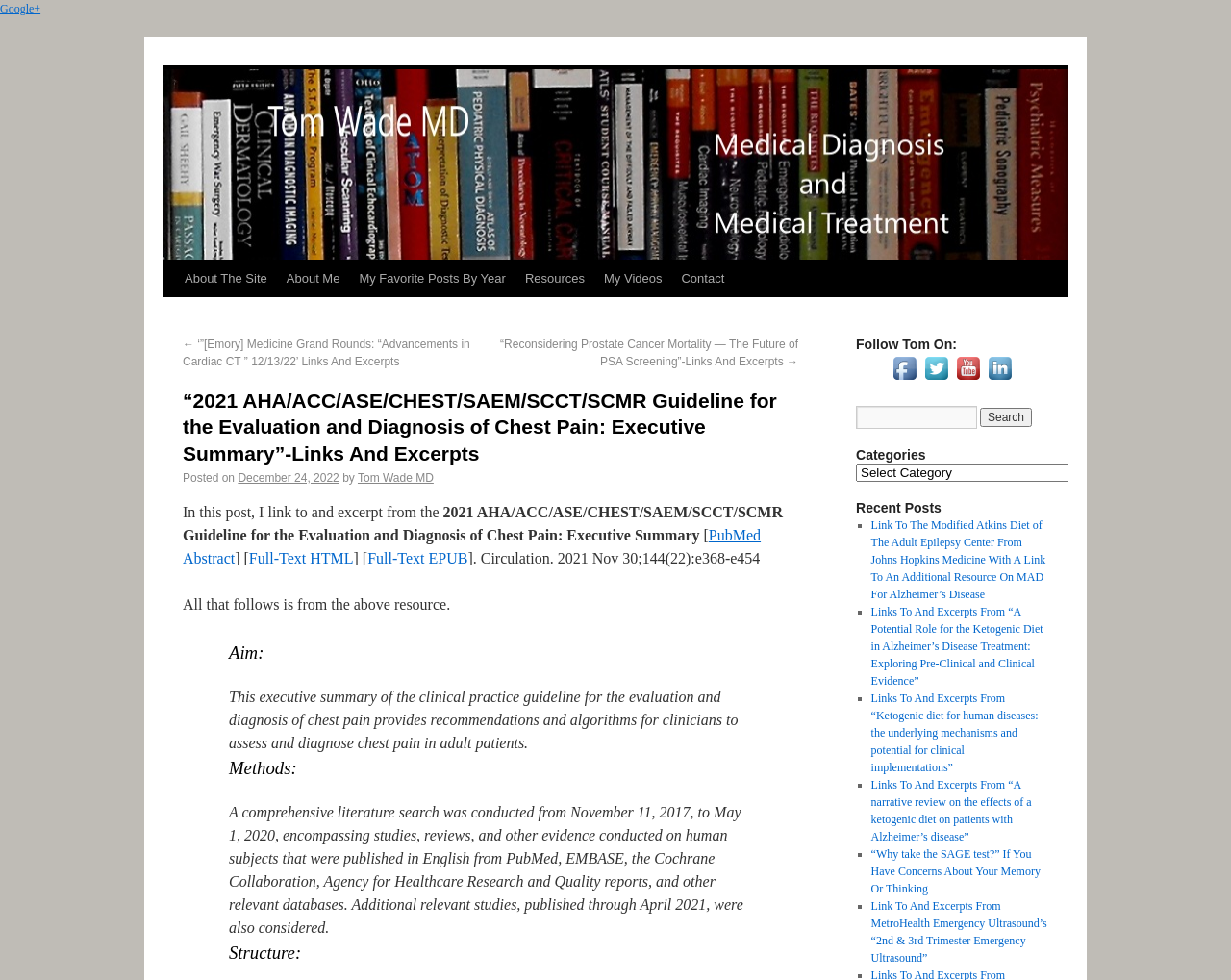Explain in detail what you observe on this webpage.

This webpage is about the 2021 AHA/ACC/ASE/CHEST/SAEM/SCCT/SCMR Guideline for the Evaluation and Diagnosis of Chest Pain: Executive Summary. At the top, there are several links to other websites, including Google+, About The Site, About Me, My Favorite Posts By Year, Resources, My Videos, and Contact. Below these links, there are two navigation links, one pointing to a previous post and one to a next post.

The main content of the webpage is divided into several sections. The first section is a heading that displays the title of the post, followed by a paragraph of text that introduces the guideline. Below this, there are three links to access the full text of the guideline in different formats: PubMed Abstract, Full-Text HTML, and Full-Text EPUB.

The next section is a summary of the guideline, which includes three headings: Aim, Methods, and Structure. Each heading is followed by a paragraph of text that summarizes the corresponding section of the guideline.

On the right side of the webpage, there are several sections. The first section is a heading that says "Follow Tom On:", followed by four links to Tom's social media profiles: Facebook, Twitter, Youtube, and Linkedin. Each link has an accompanying image.

Below this, there is a search bar with a button that says "Search". Next to the search bar, there is a section that displays the categories of the blog posts. Below this, there is a section that displays the recent posts, which includes five links to other posts on the blog, each with a brief summary.

Overall, the webpage is well-organized and easy to navigate, with clear headings and concise summaries of the content.